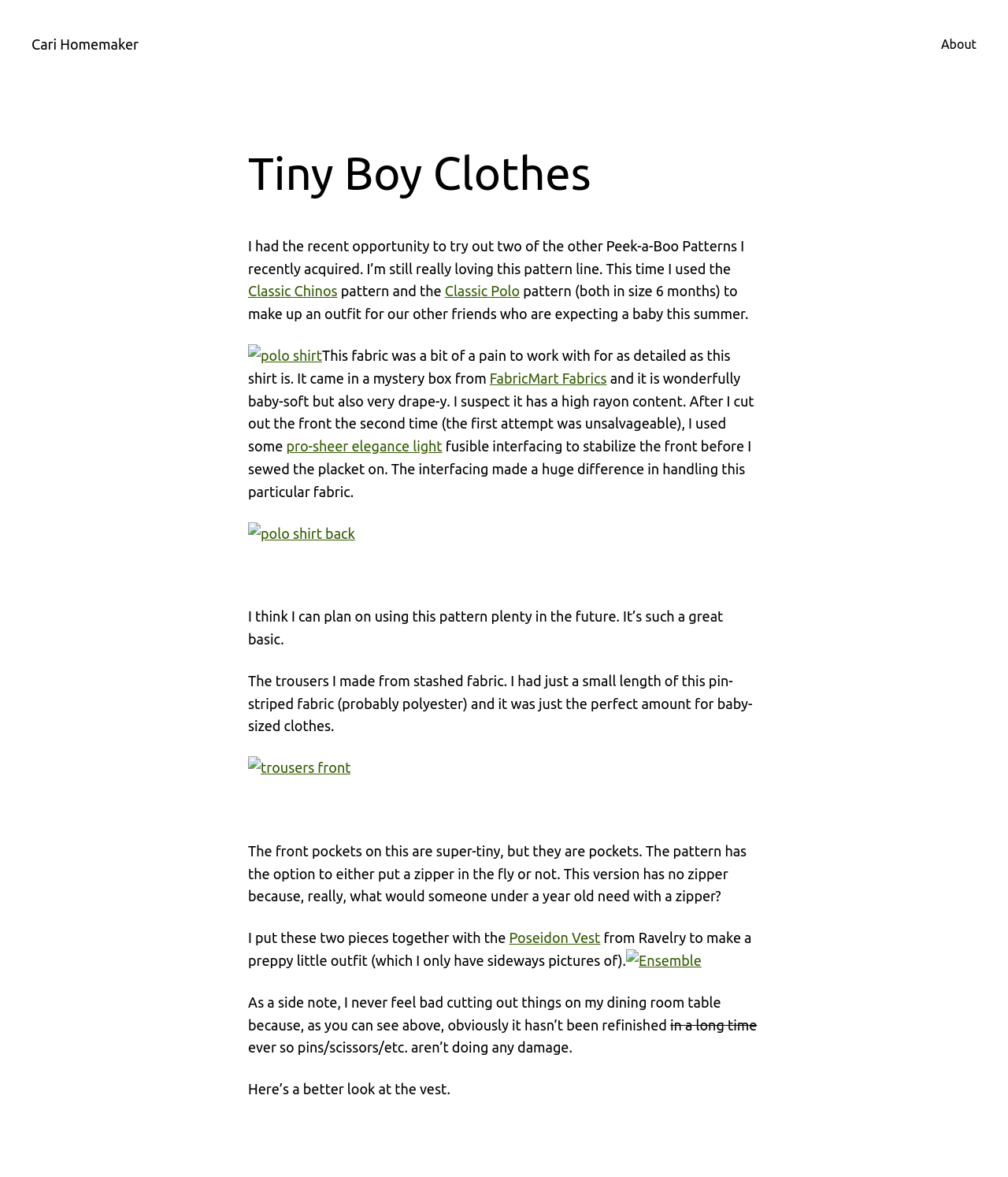For the following element description, predict the bounding box coordinates in the format (top-left x, top-left y, bottom-right x, bottom-right y). All values should be floating point numbers between 0 and 1. Description: FabricMart Fabrics

[0.486, 0.314, 0.602, 0.328]